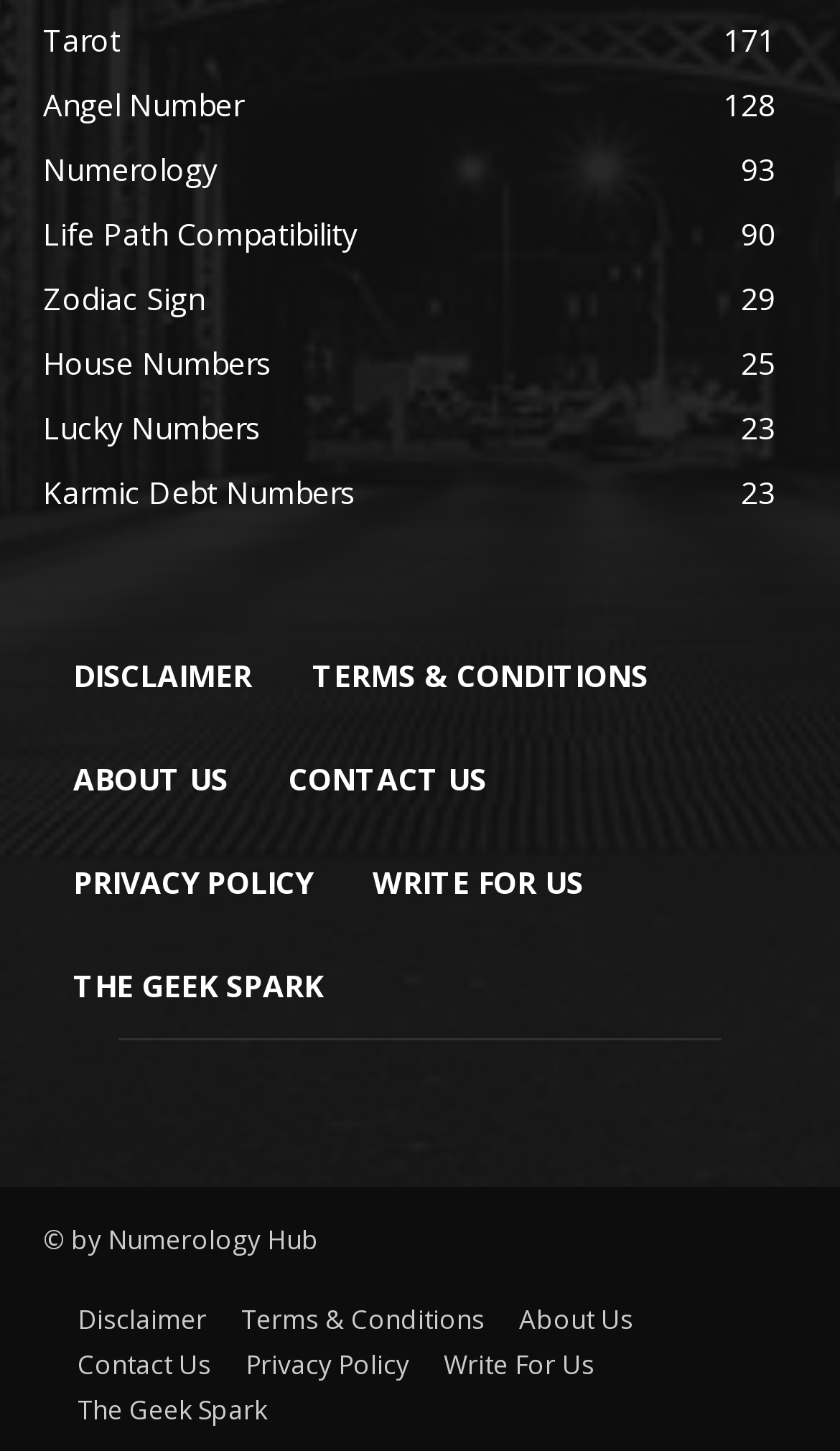Please predict the bounding box coordinates of the element's region where a click is necessary to complete the following instruction: "Call the phone number". The coordinates should be represented by four float numbers between 0 and 1, i.e., [left, top, right, bottom].

None